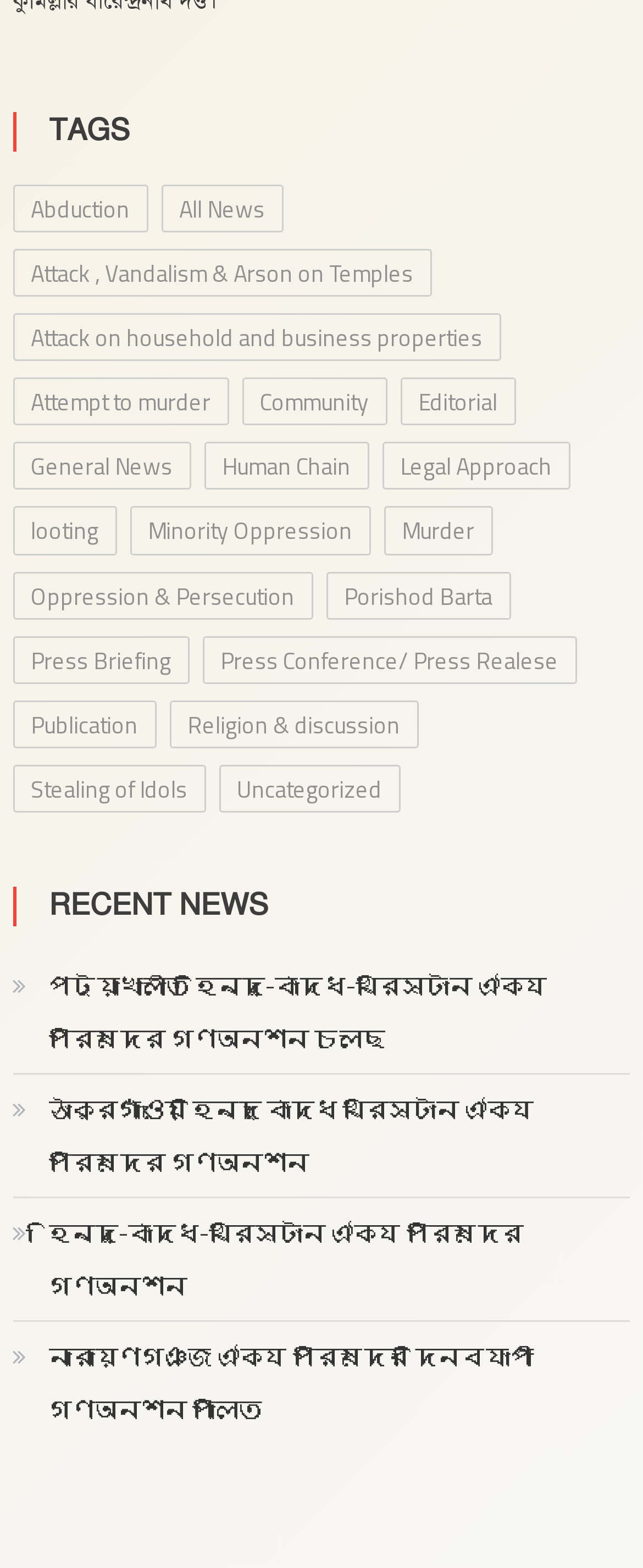Pinpoint the bounding box coordinates of the clickable element needed to complete the instruction: "Read about 'পটুয়াখালীতে হিন্দু-বৌদ্ধ-খ্রিস্টান ঐক্য পরিষদের গণঅনশন চলছে'". The coordinates should be provided as four float numbers between 0 and 1: [left, top, right, bottom].

[0.02, 0.612, 0.98, 0.679]